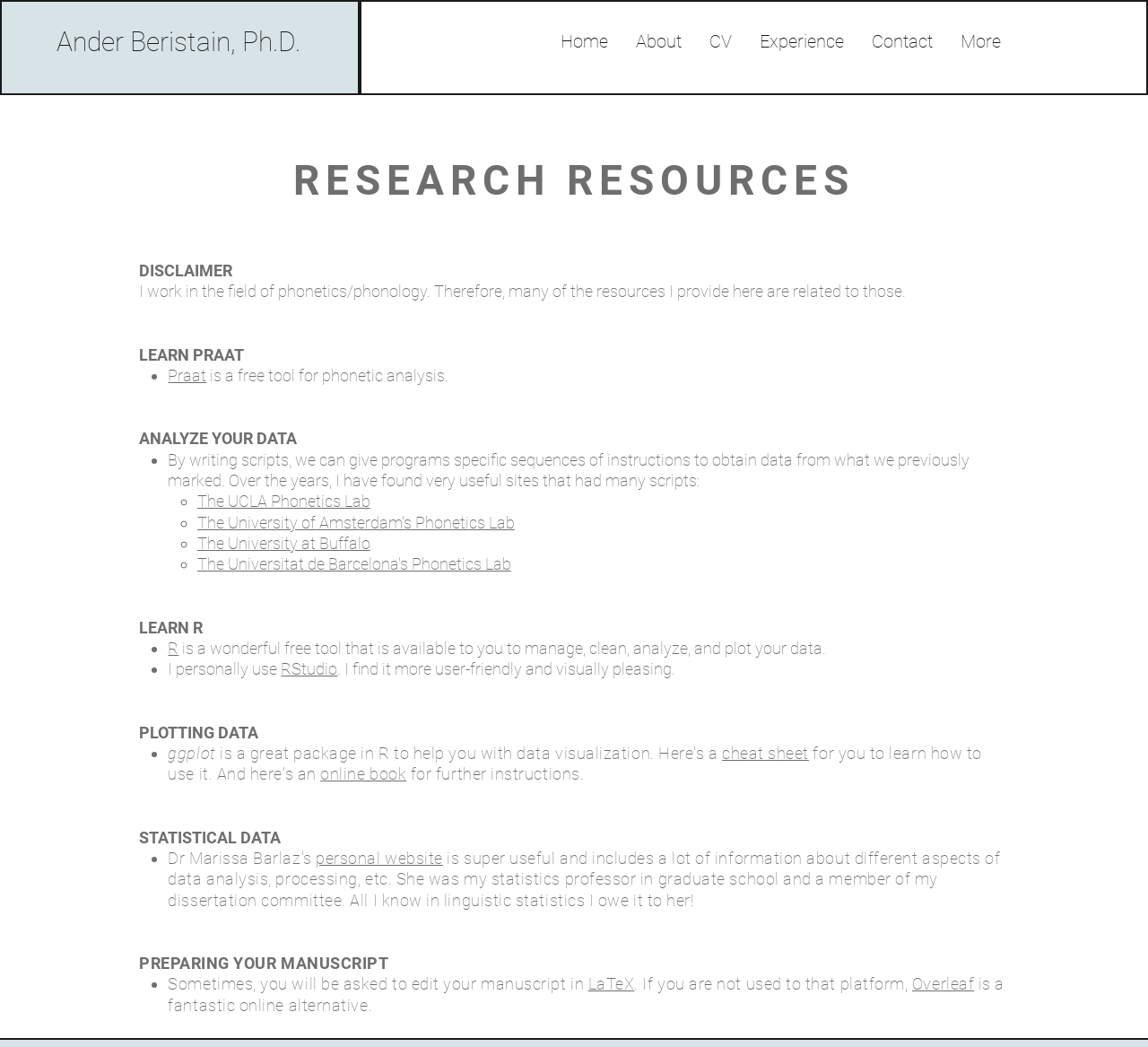What is the purpose of R?
Answer the question based on the image using a single word or a brief phrase.

Data management and analysis